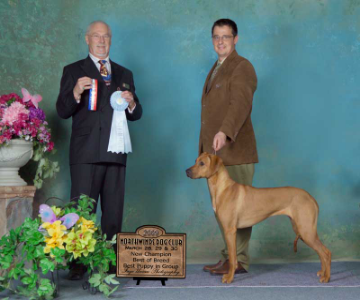What is the handler holding in their hand?
Respond to the question with a well-detailed and thorough answer.

The caption describes the scene where the handler is standing beside Ellie, and they are holding a blue ribbon and a rosette, which indicates Ellie's recent achievement as 'Best of Breed' and 'Best Puppy in Group'.